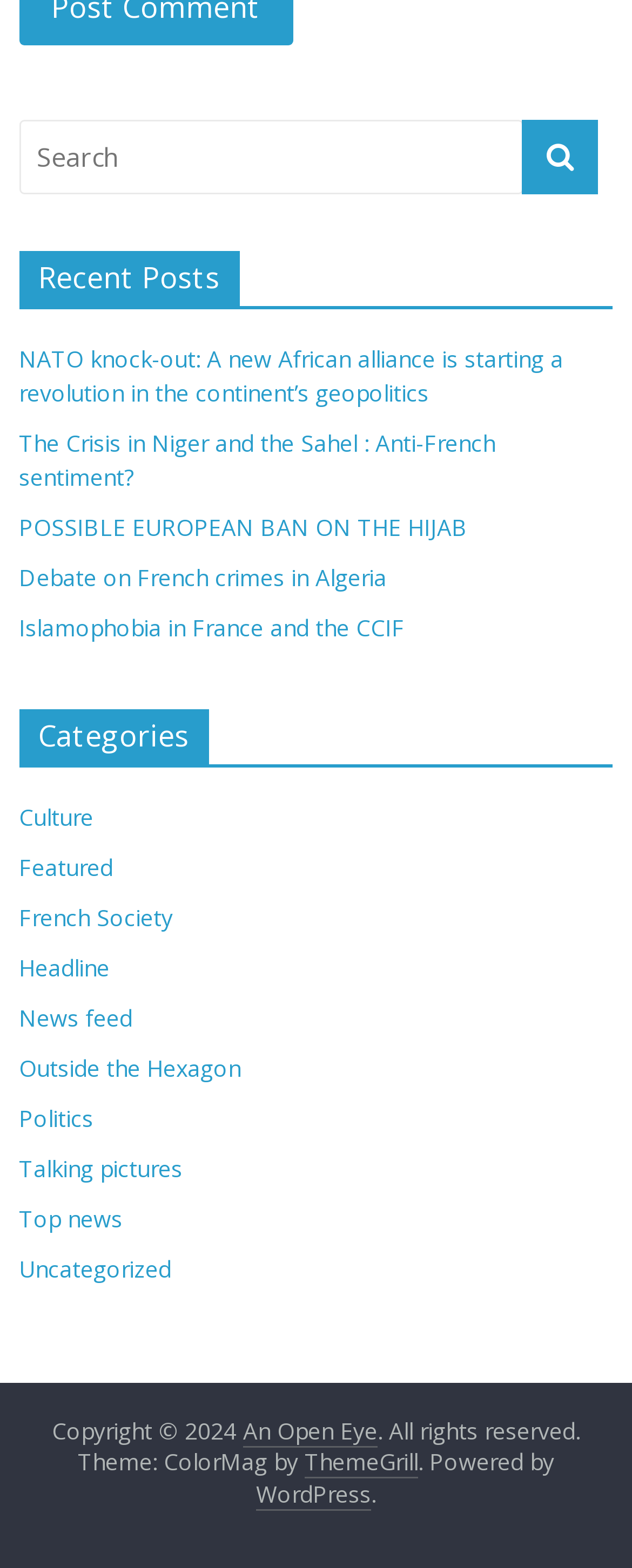Can you find the bounding box coordinates of the area I should click to execute the following instruction: "Browse the Culture category"?

[0.03, 0.511, 0.148, 0.53]